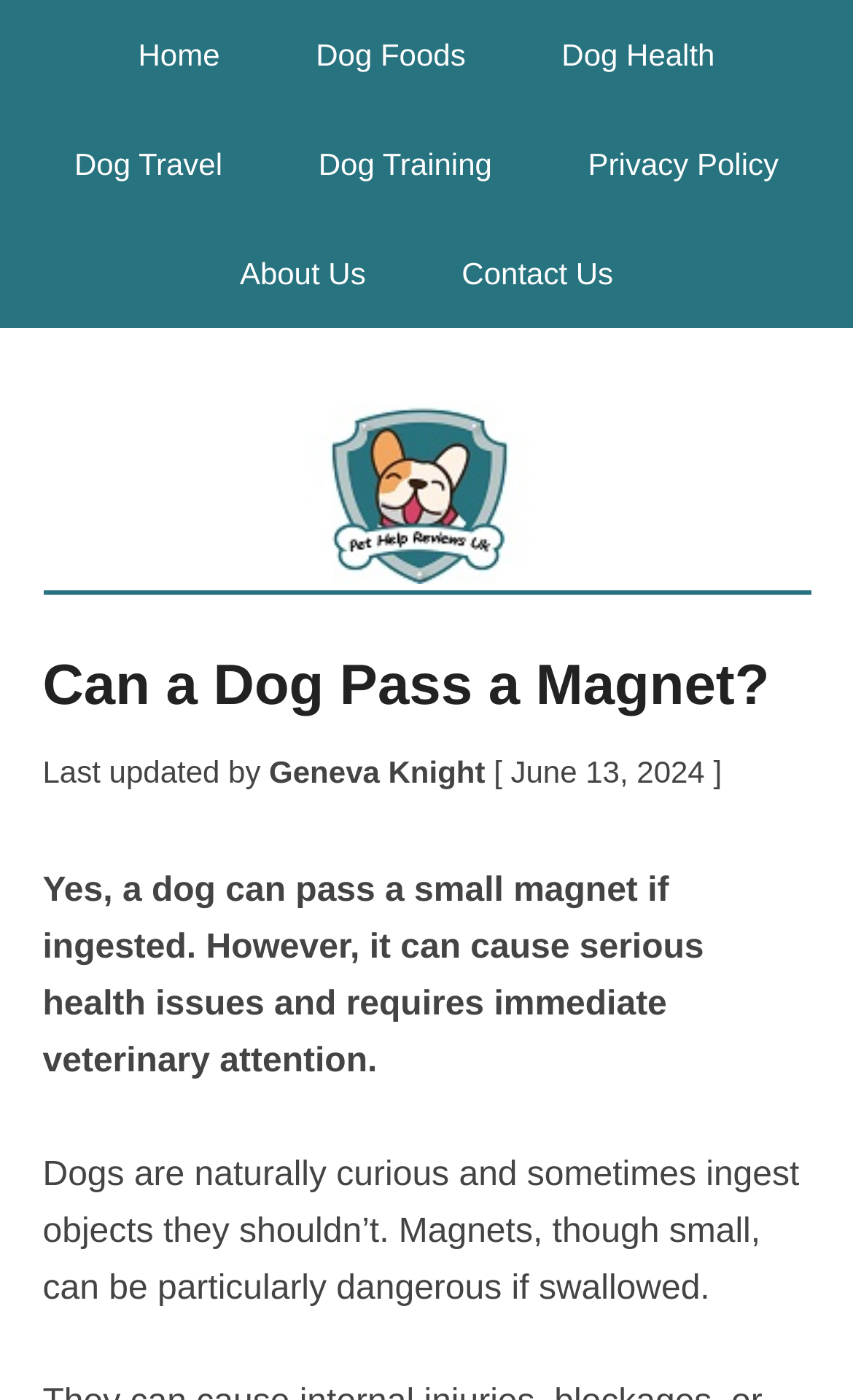Analyze the image and deliver a detailed answer to the question: Who last updated the webpage?

The webpage indicates that it was last updated by Geneva Knight, as shown in the text 'Last updated by Geneva Knight' near the top of the page.